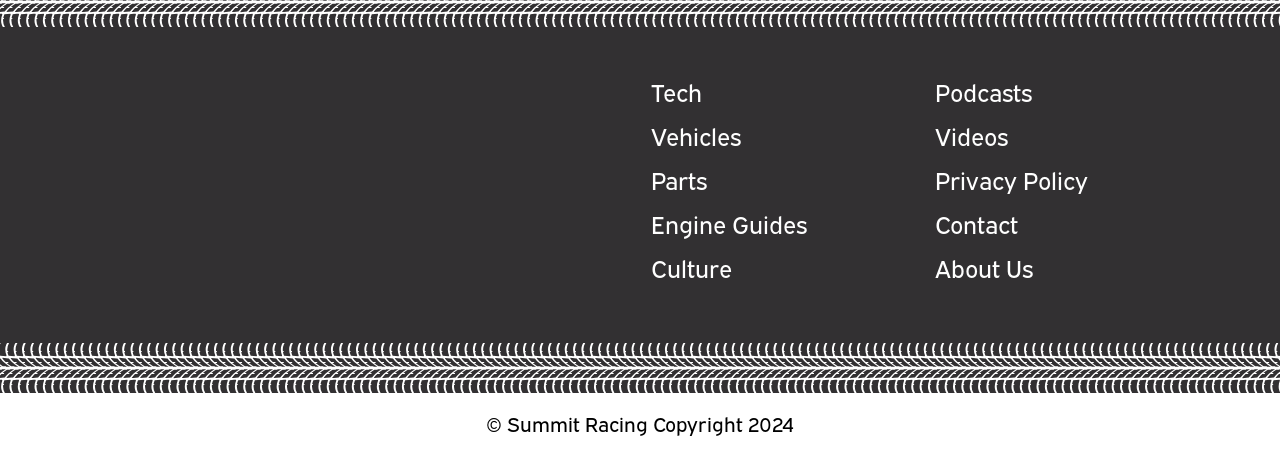Locate the bounding box coordinates of the clickable region to complete the following instruction: "Click on About Us."

[0.73, 0.551, 0.807, 0.63]